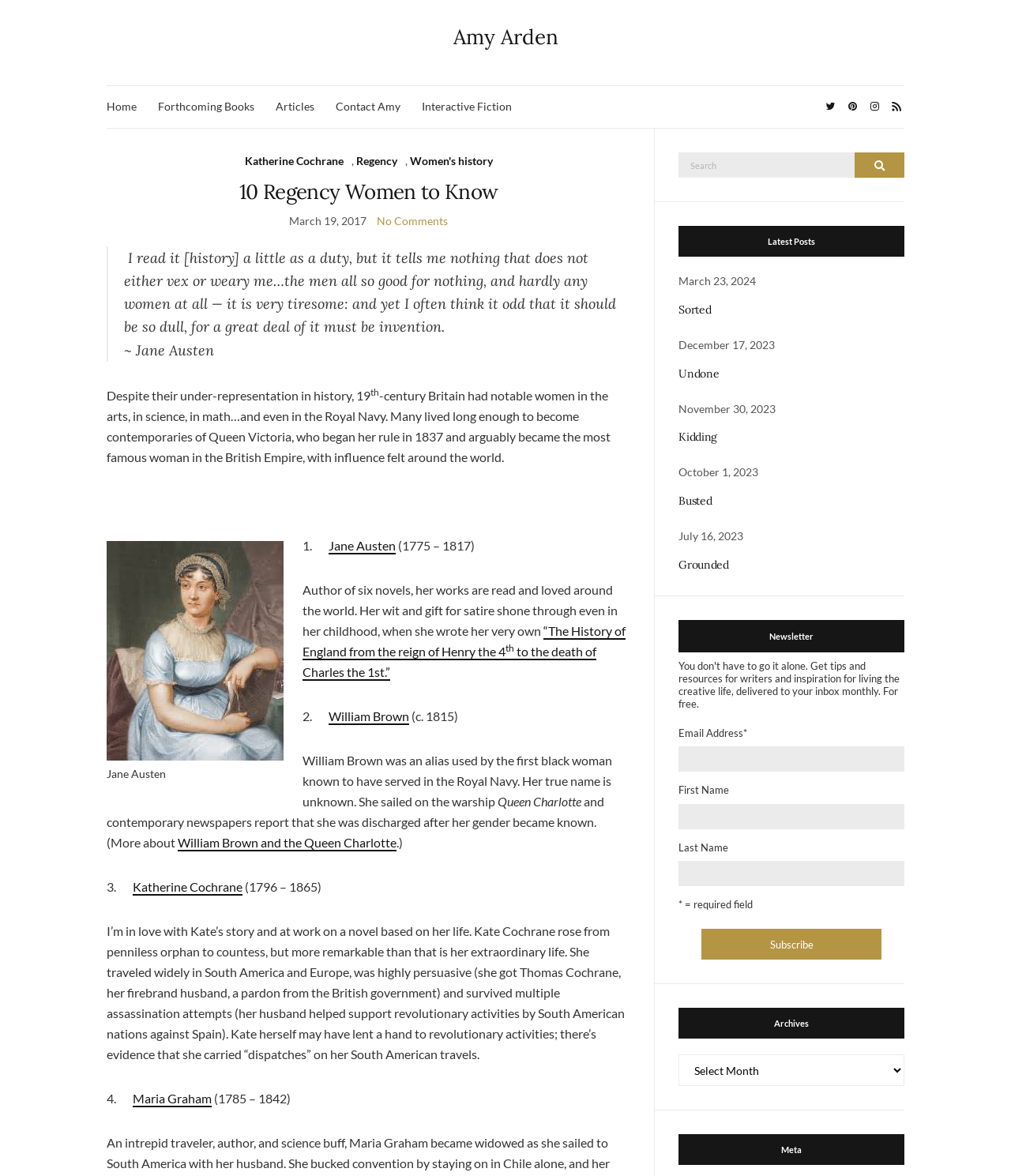How many women are mentioned in the '10 Regency Women to Know' article?
Refer to the image and give a detailed answer to the question.

I read the '10 Regency Women to Know' article and found that it mentions four women: Jane Austen, Katherine Cochrane, William Brown, and Maria Graham.